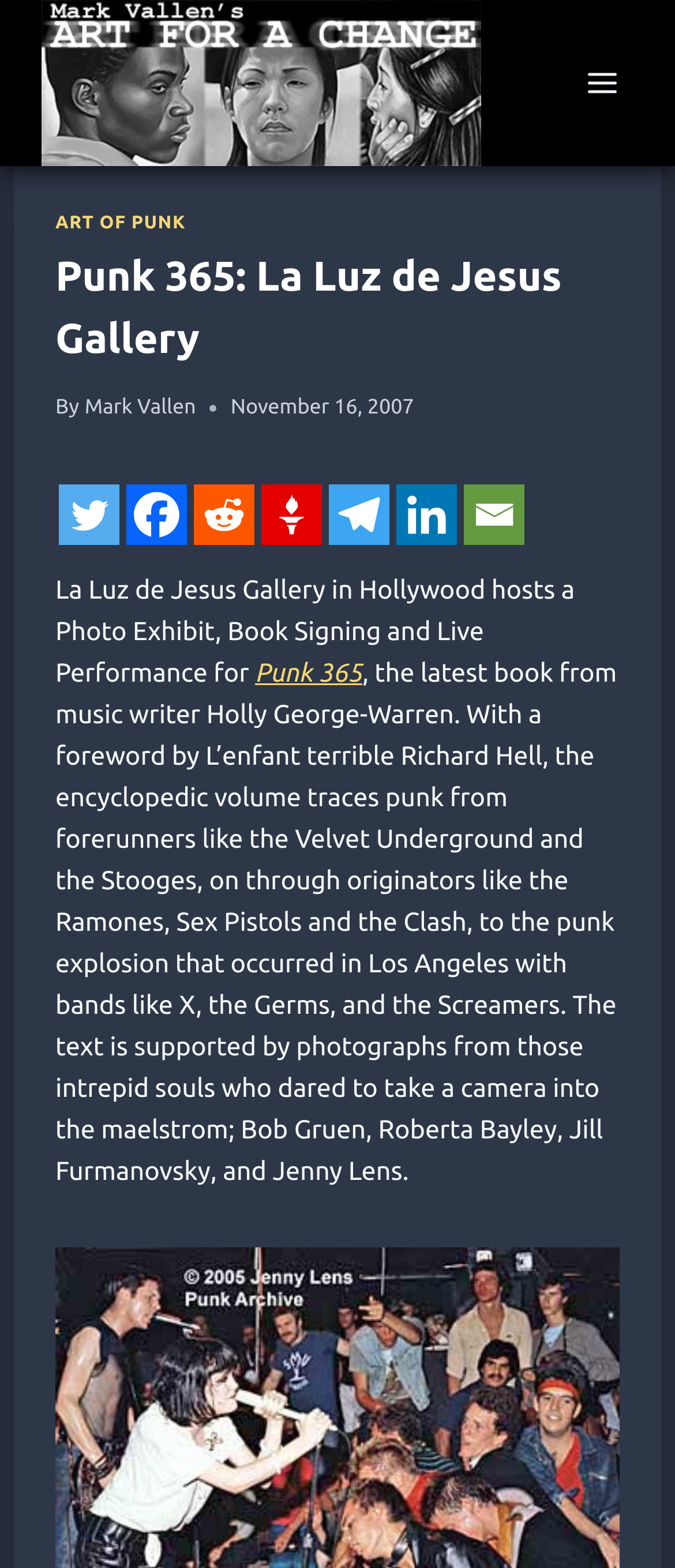Who wrote the foreword to the book? Using the information from the screenshot, answer with a single word or phrase.

Richard Hell